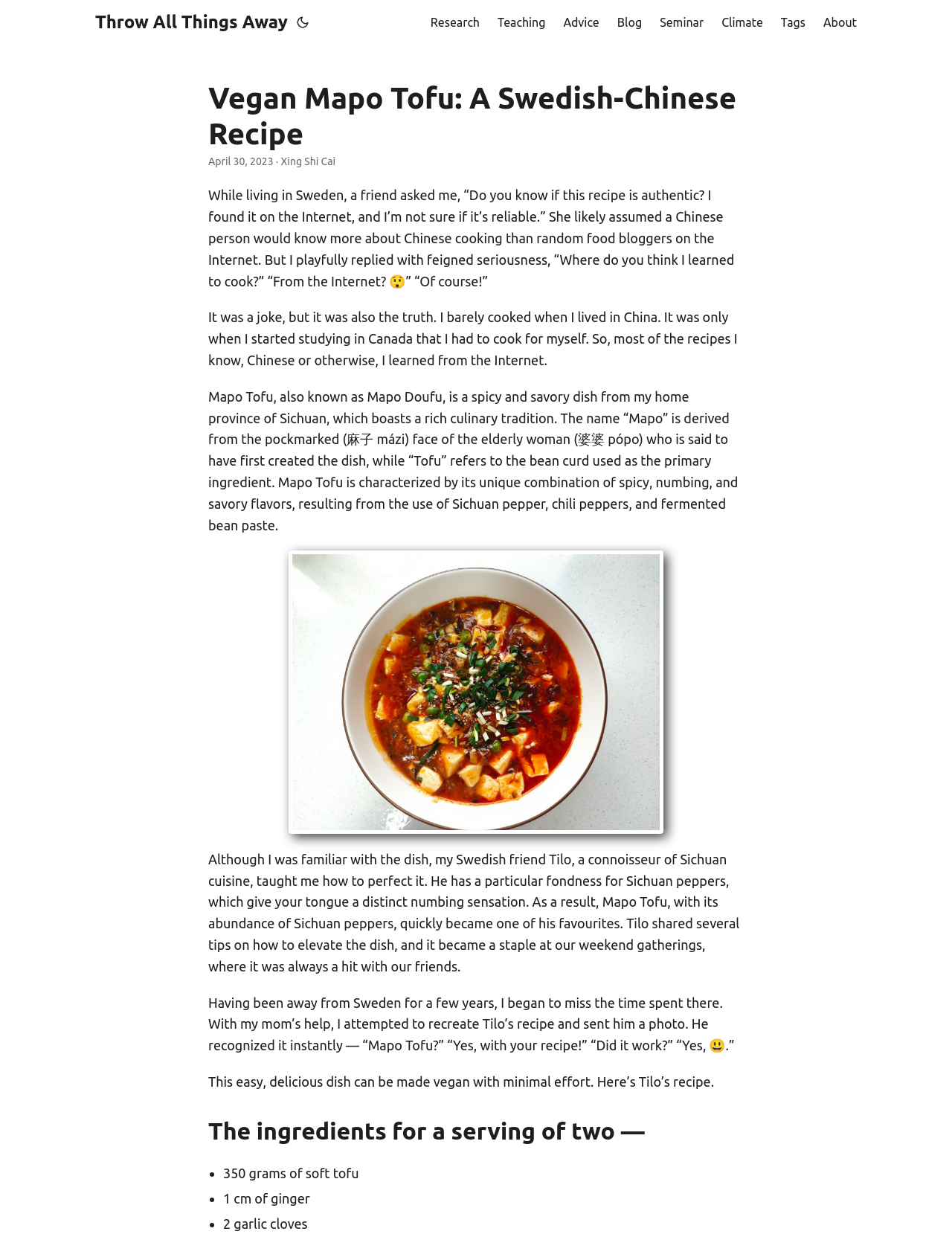What is the primary ingredient in Mapo Tofu?
Using the image, provide a concise answer in one word or a short phrase.

Bean curd